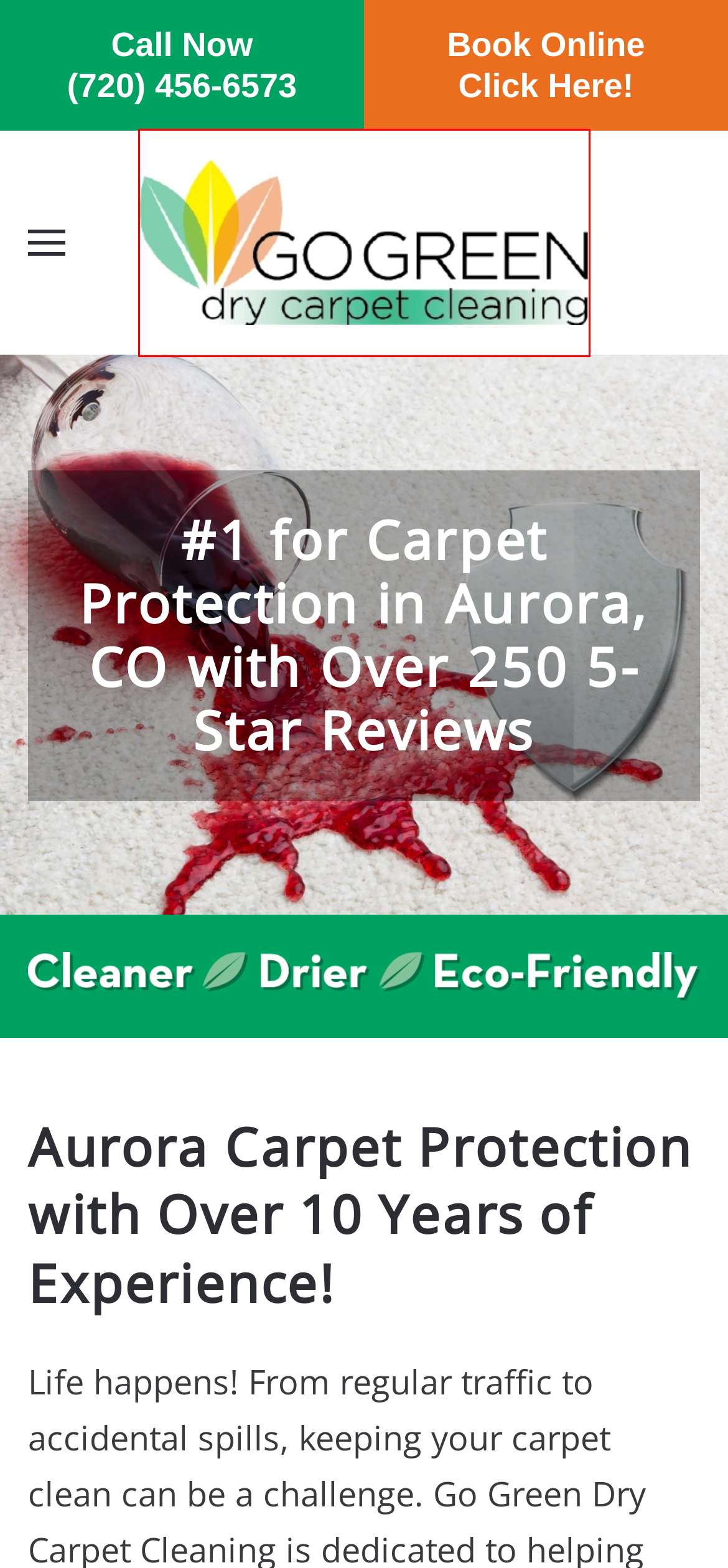Analyze the given webpage screenshot and identify the UI element within the red bounding box. Select the webpage description that best matches what you expect the new webpage to look like after clicking the element. Here are the candidates:
A. Carpet Cleaning in Castle Rock – The #1 Carpet Cleaner With 250+ 5-Star Reviews!
B. Pricing | Go Green Dry Carpet Cleaning
C. #1 Pet Stain & Odor Removal in Aurora, CO with over 250 5-Star Reviews!
D. About | Go Green Dry Carpet Cleaning
E. Locations | Go Green Dry Carpet Cleaning
F. #1 Commercial Carpet Cleaning in Aurora, CO with over 250 5-Star Reviews!
G. #1 Carpet Repair & Stretching in Aurora, CO with over 250 5-Star Reviews!
H. #1 Carpet Cleaning in Aurora, CO with over 250 5-Star Reviews!

A